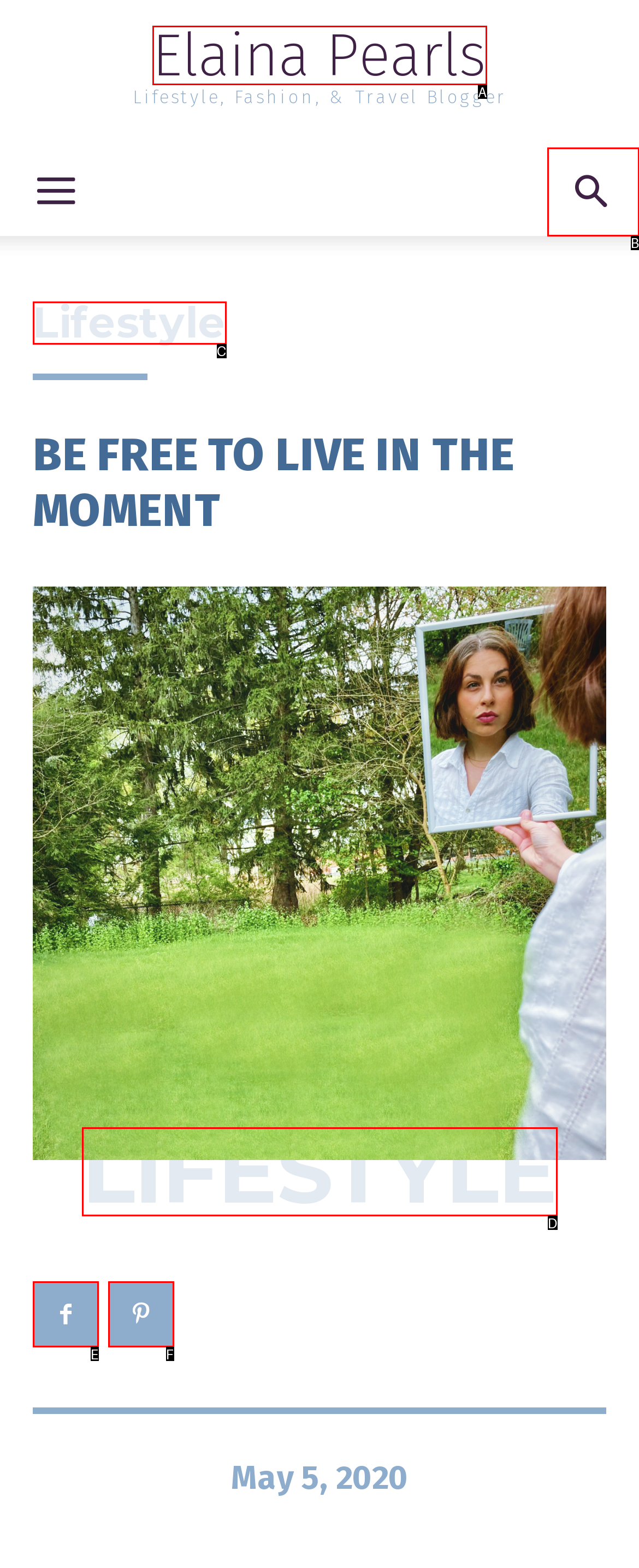Select the HTML element that best fits the description: Elaina Pearls
Respond with the letter of the correct option from the choices given.

A